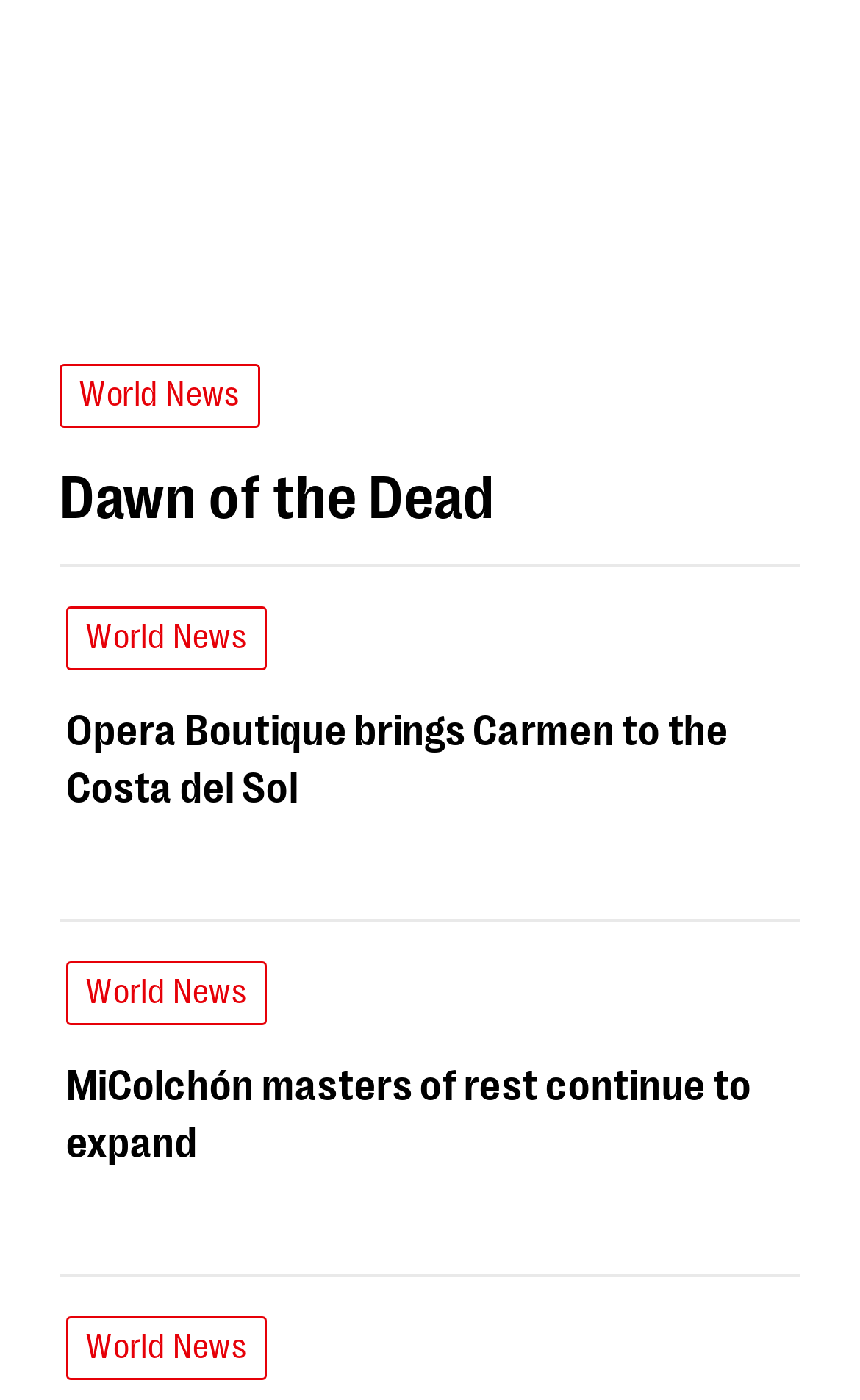Provide the bounding box coordinates in the format (top-left x, top-left y, bottom-right x, bottom-right y). All values are floating point numbers between 0 and 1. Determine the bounding box coordinate of the UI element described as: Get the taste of Javea

[0.336, 0.926, 0.798, 0.967]